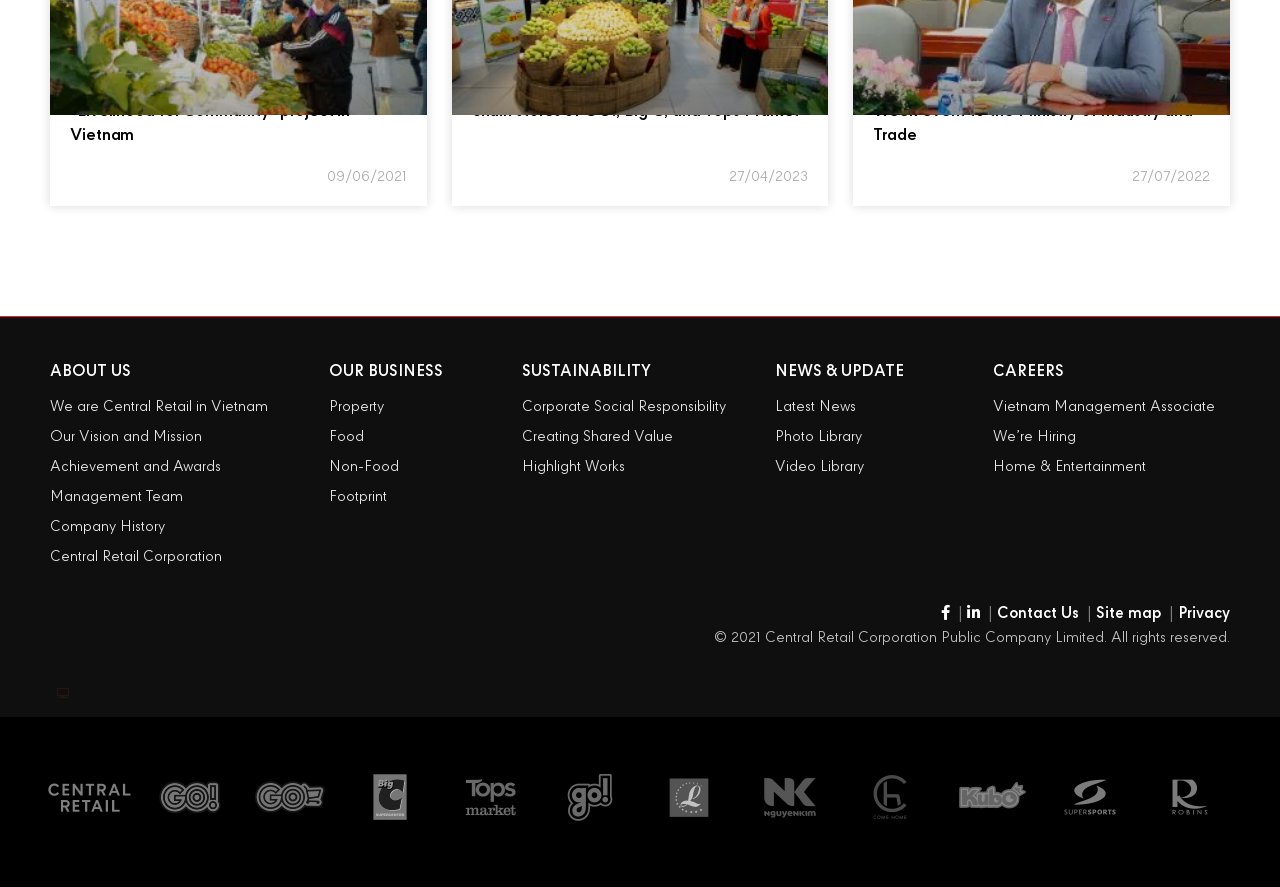Please reply to the following question using a single word or phrase: 
What is the date of the latest news?

27/07/2022